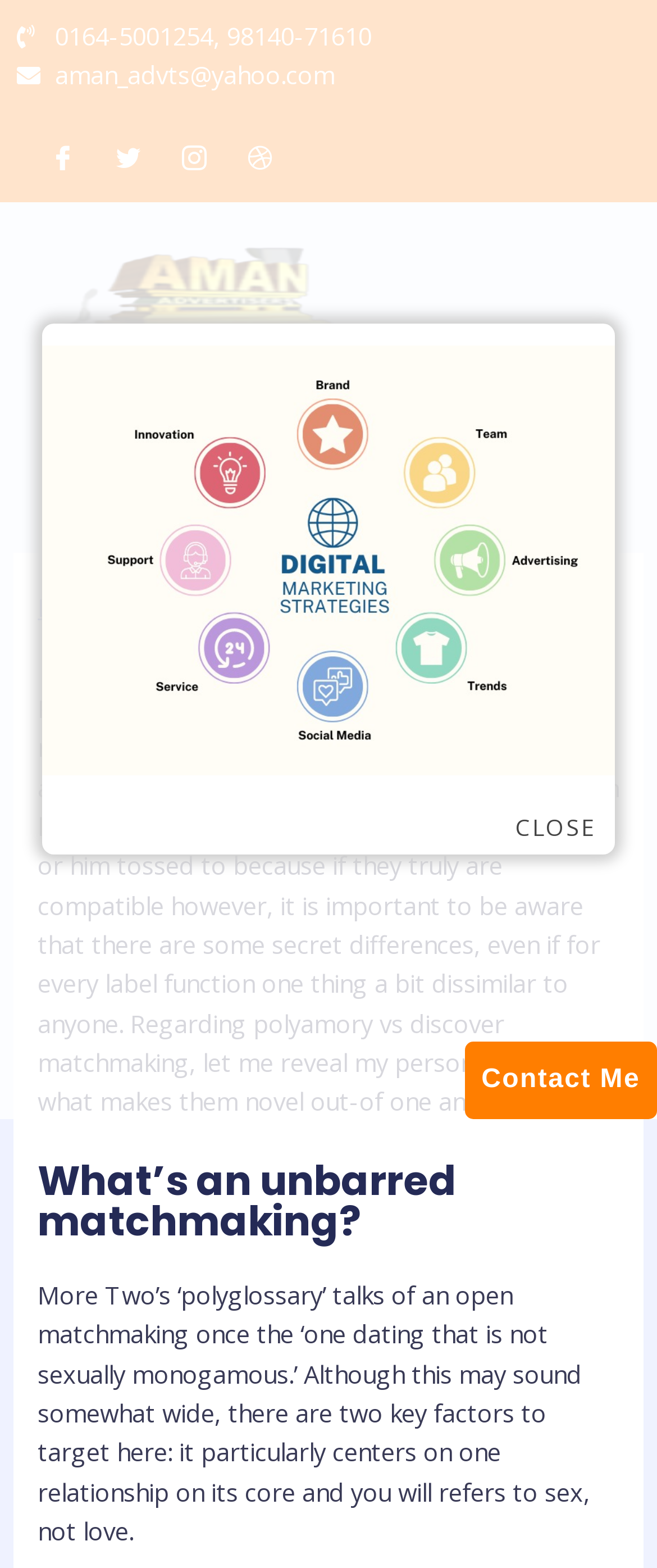Please give a succinct answer to the question in one word or phrase:
What is the topic of the article?

Polyamory and open relationships